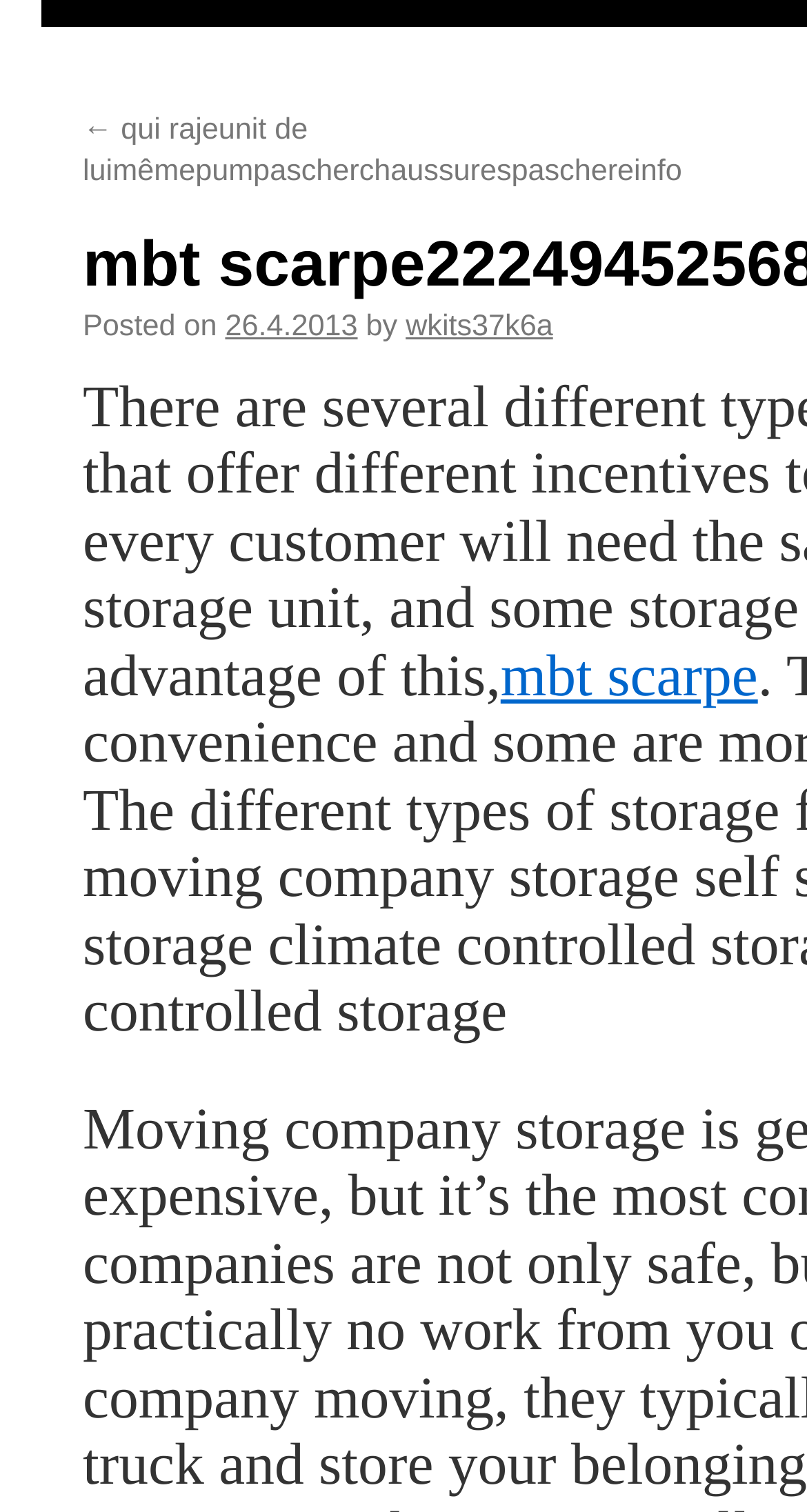From the webpage screenshot, predict the bounding box of the UI element that matches this description: "mbt scarpe".

[0.62, 0.478, 0.939, 0.521]